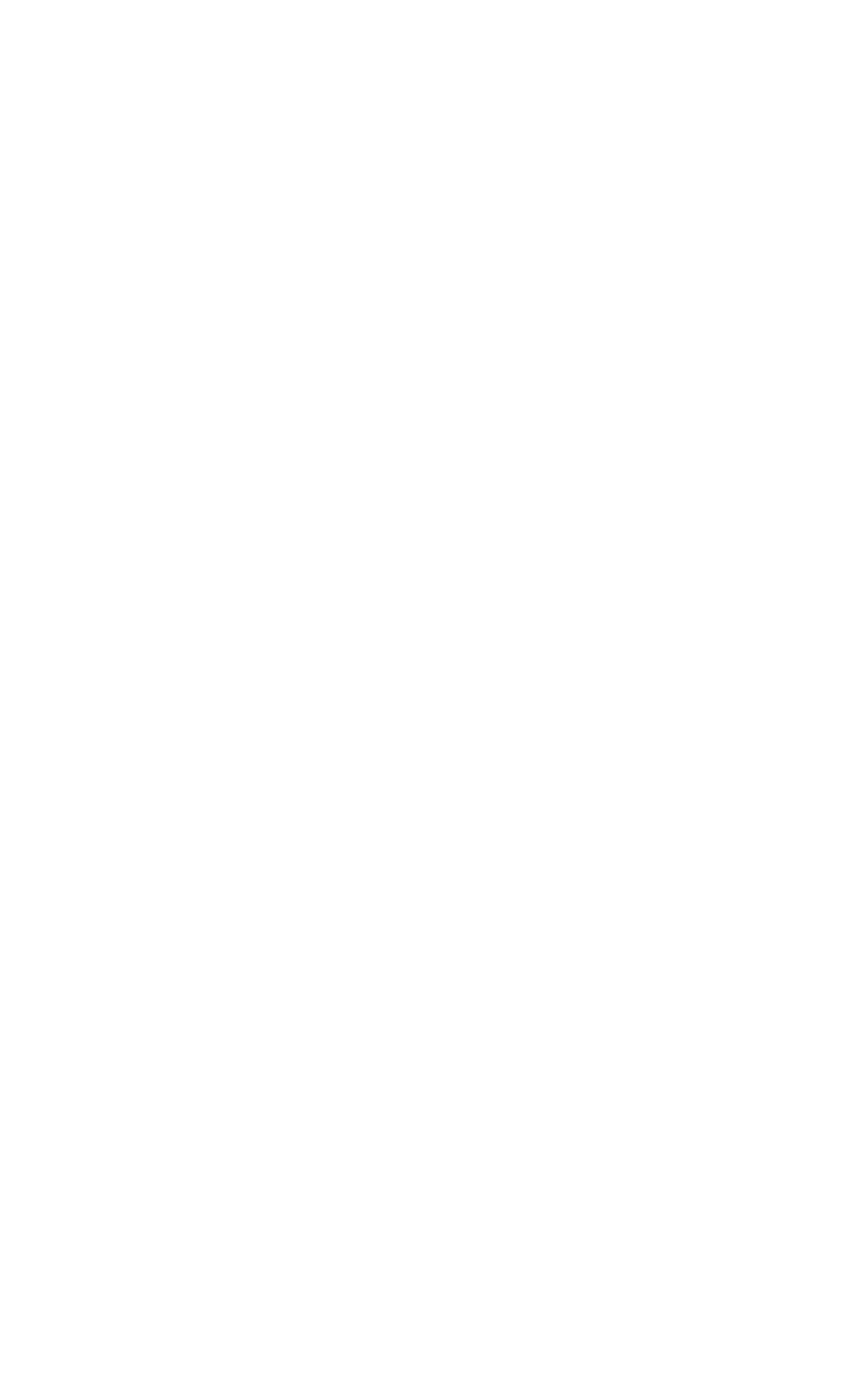Find the bounding box coordinates of the clickable area that will achieve the following instruction: "Read guides".

[0.082, 0.181, 0.205, 0.212]